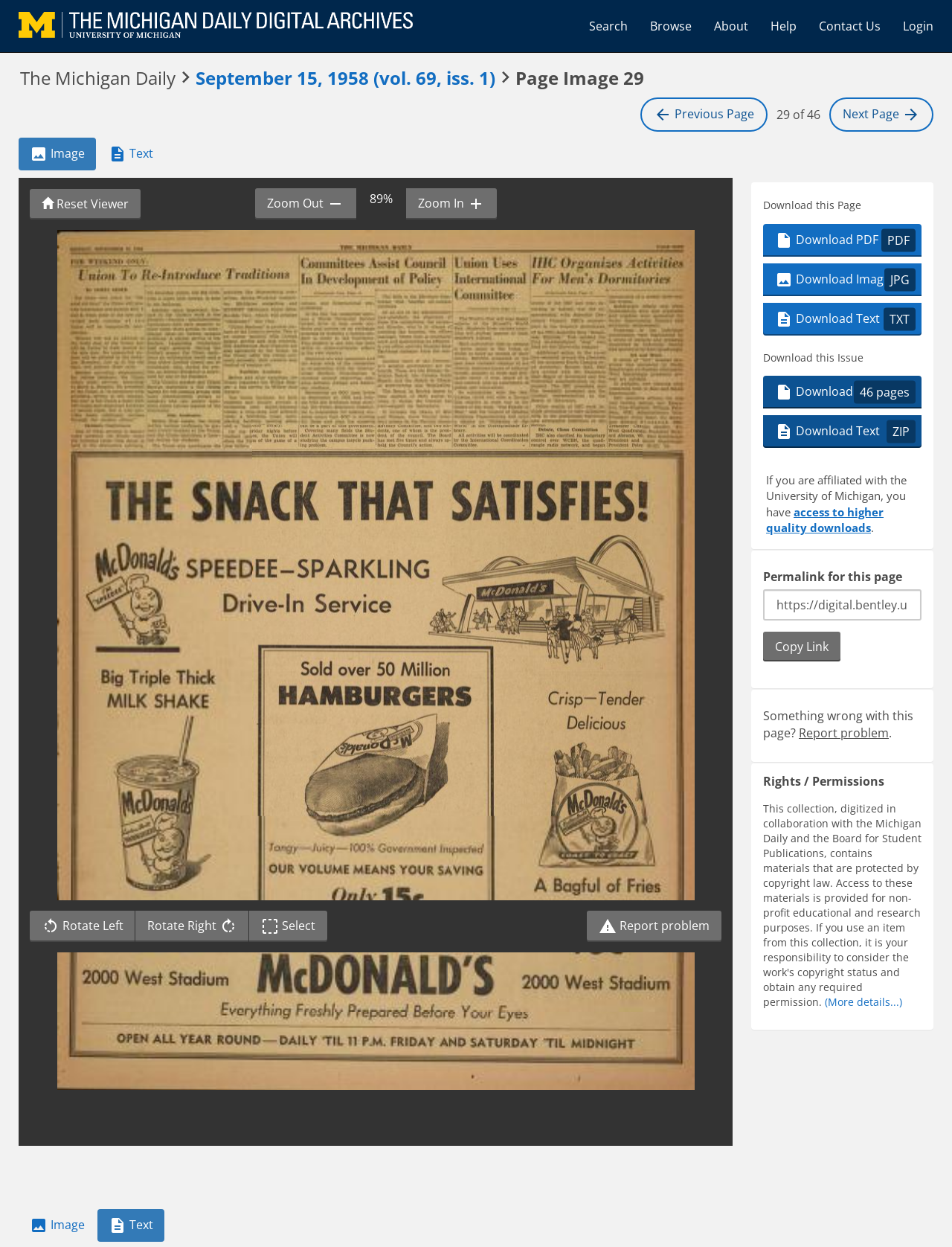Identify the bounding box coordinates of the area that should be clicked in order to complete the given instruction: "Search in the archives". The bounding box coordinates should be four float numbers between 0 and 1, i.e., [left, top, right, bottom].

[0.607, 0.006, 0.671, 0.036]